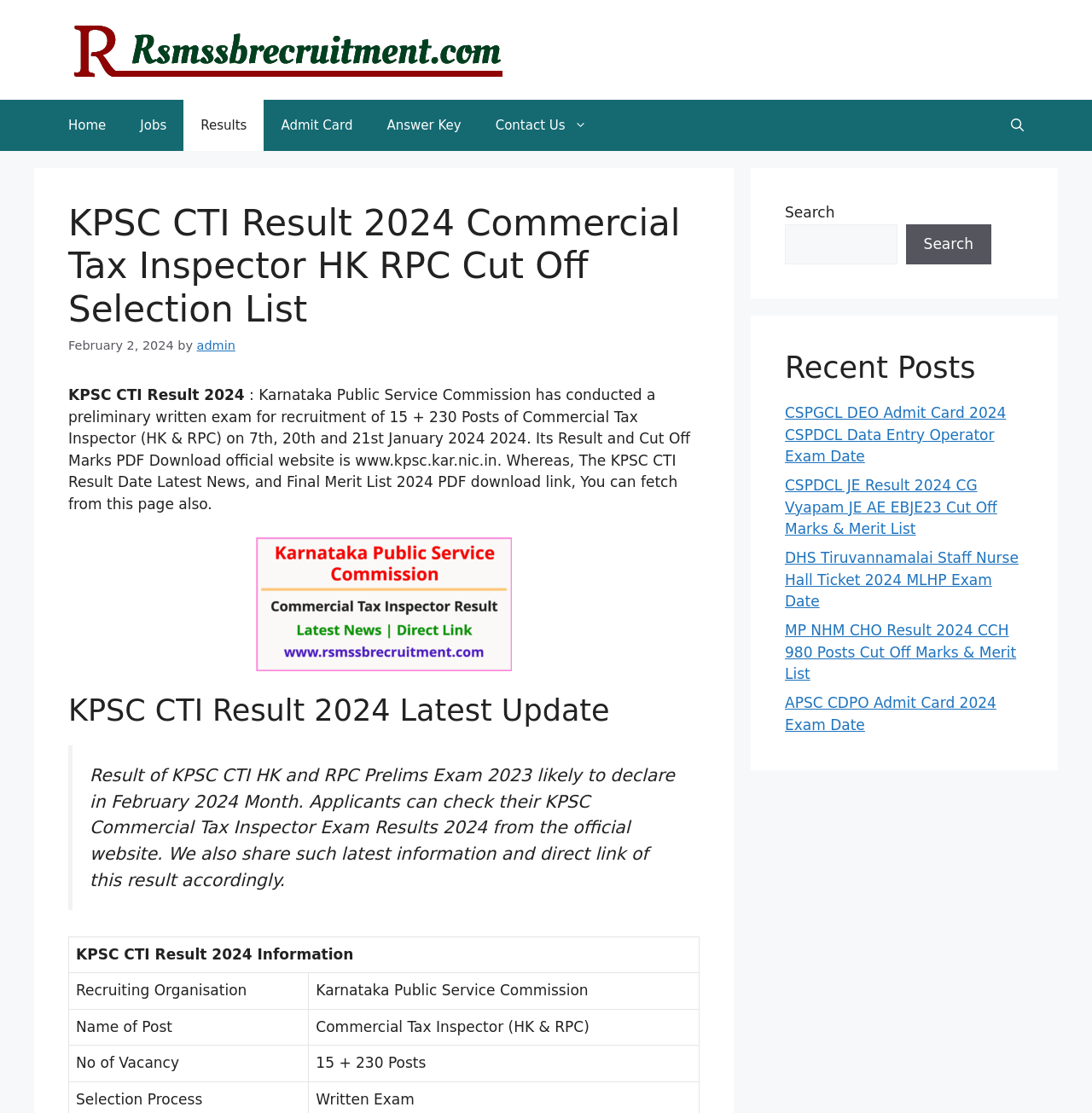What is the purpose of the preliminary written exam conducted by KPSC?
Please provide a comprehensive answer based on the information in the image.

I found the answer by reading the text which mentions that the preliminary written exam was conducted for the recruitment of 15 + 230 Posts of Commercial Tax Inspector (HK & RPC).